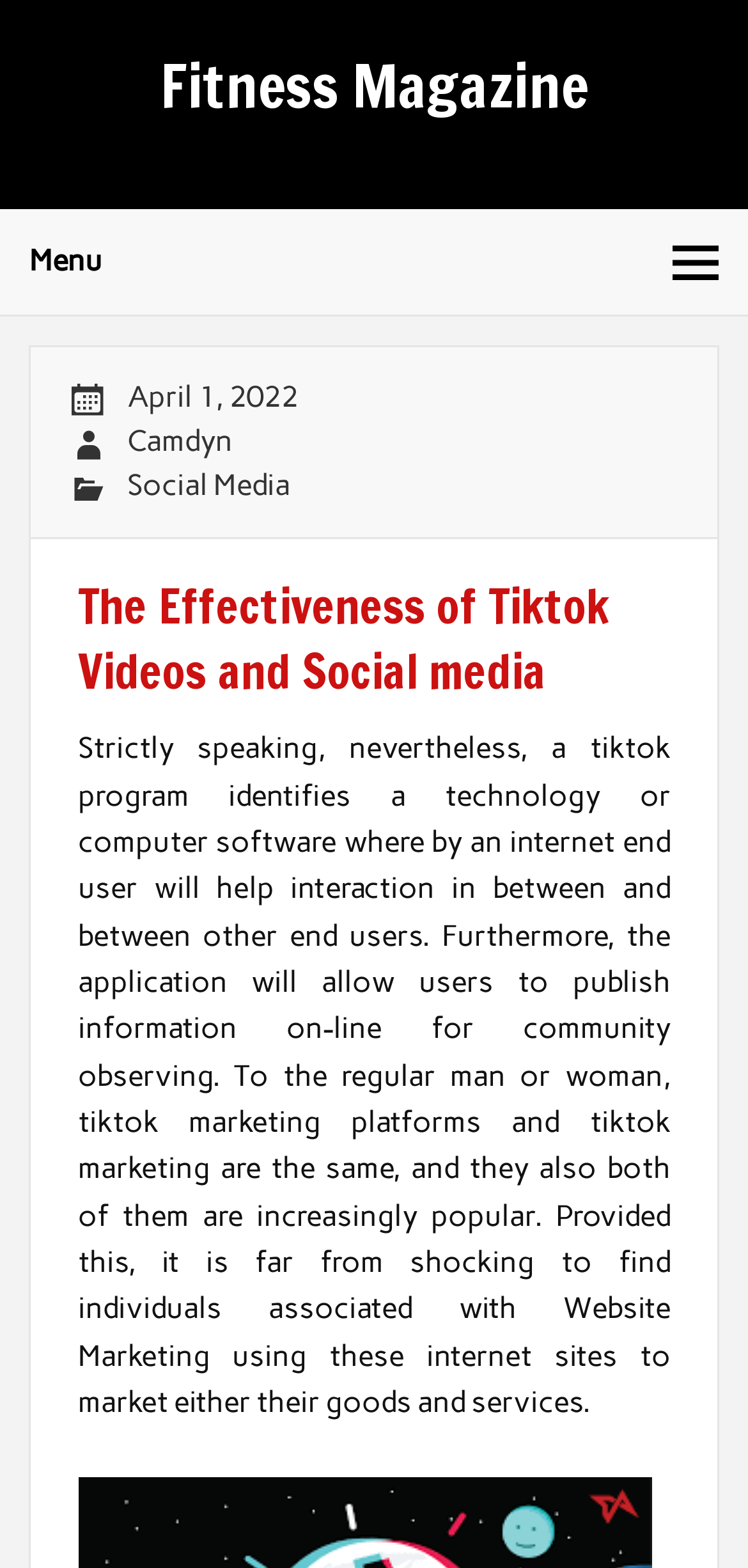What is the name of the magazine?
Answer the question with a detailed explanation, including all necessary information.

The name of the magazine can be found at the top of the webpage, where it says 'Fitness Magazine' in a heading element.